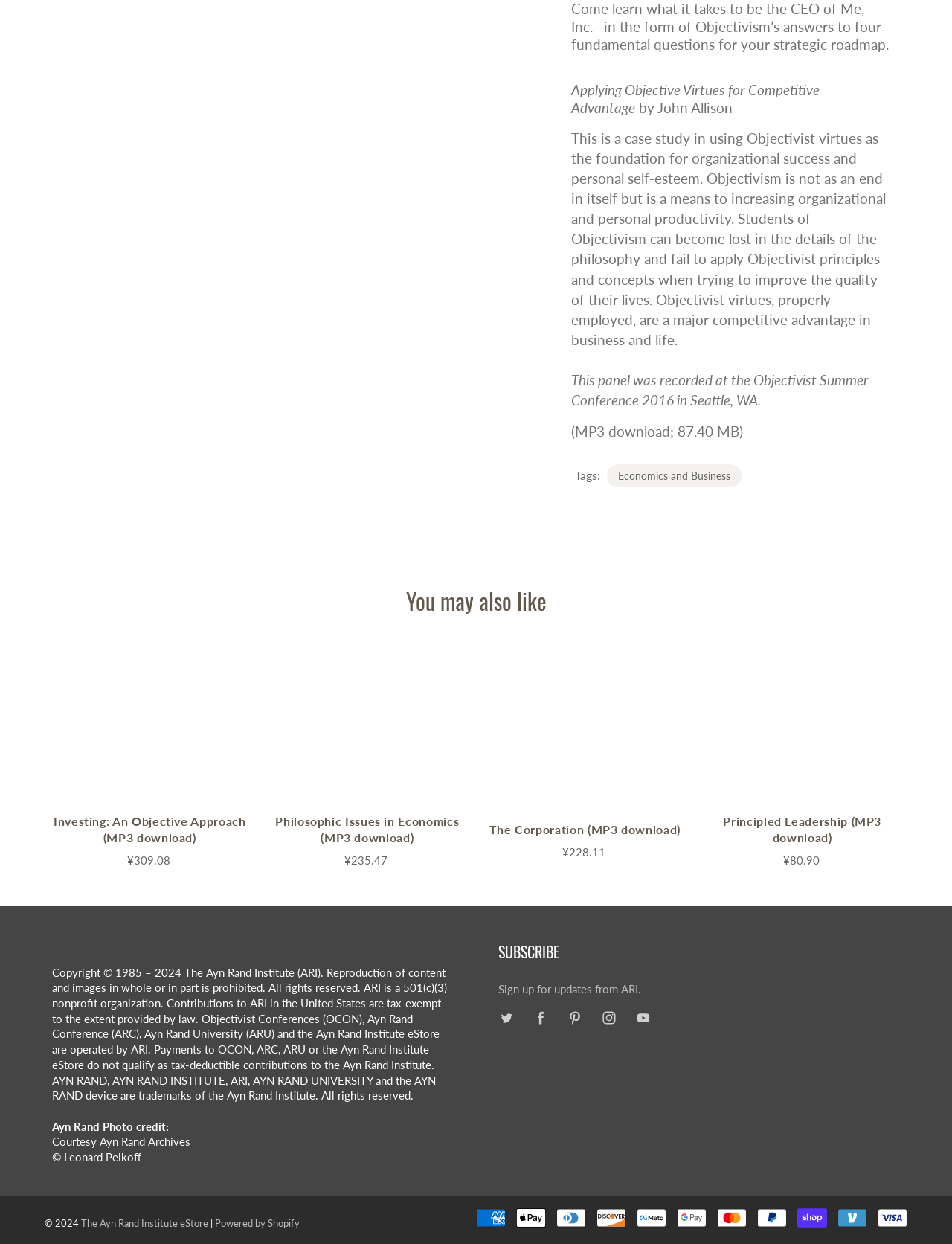What is the name of the organization operating the Objectivist Conferences?
Using the screenshot, give a one-word or short phrase answer.

The Ayn Rand Institute